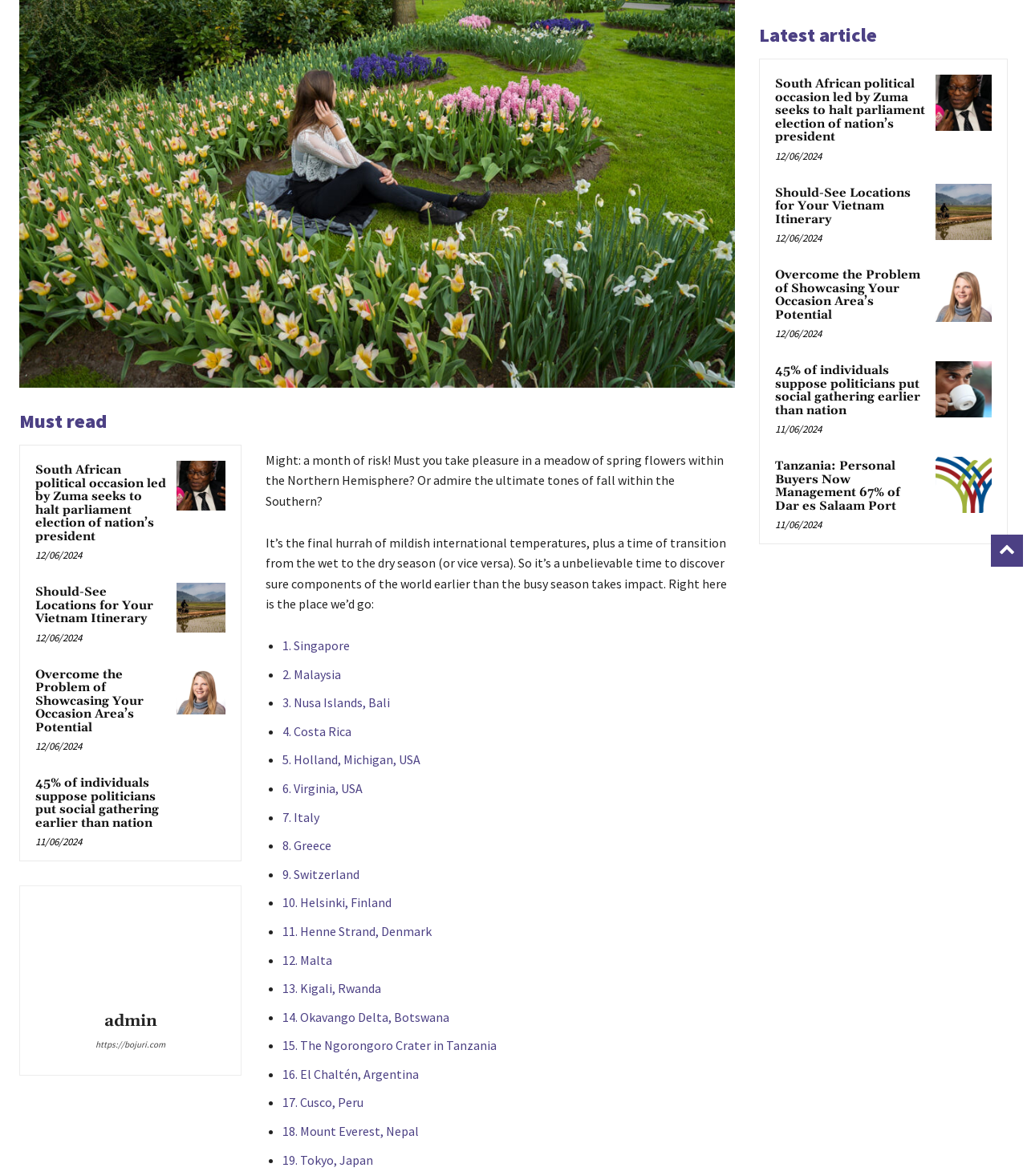Identify the bounding box coordinates for the UI element mentioned here: "parent_node: Olduvai". Provide the coordinates as four float values between 0 and 1, i.e., [left, top, right, bottom].

None